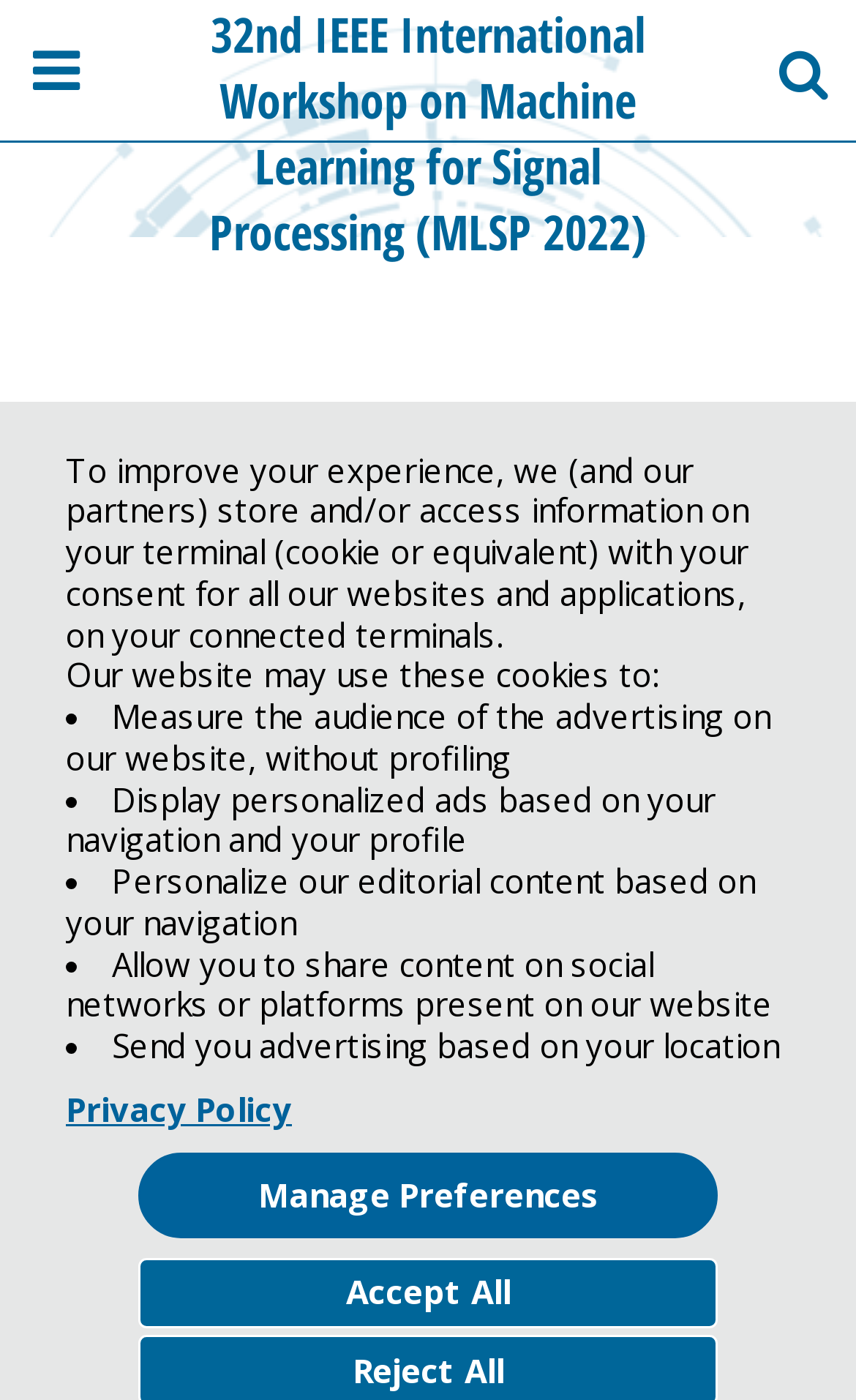Could you please study the image and provide a detailed answer to the question:
What is the affiliation of the keynote speaker?

I looked at the information provided about the keynote speaker, Ali H. Sayed, and found that his affiliation is EPFL, Switzerland.